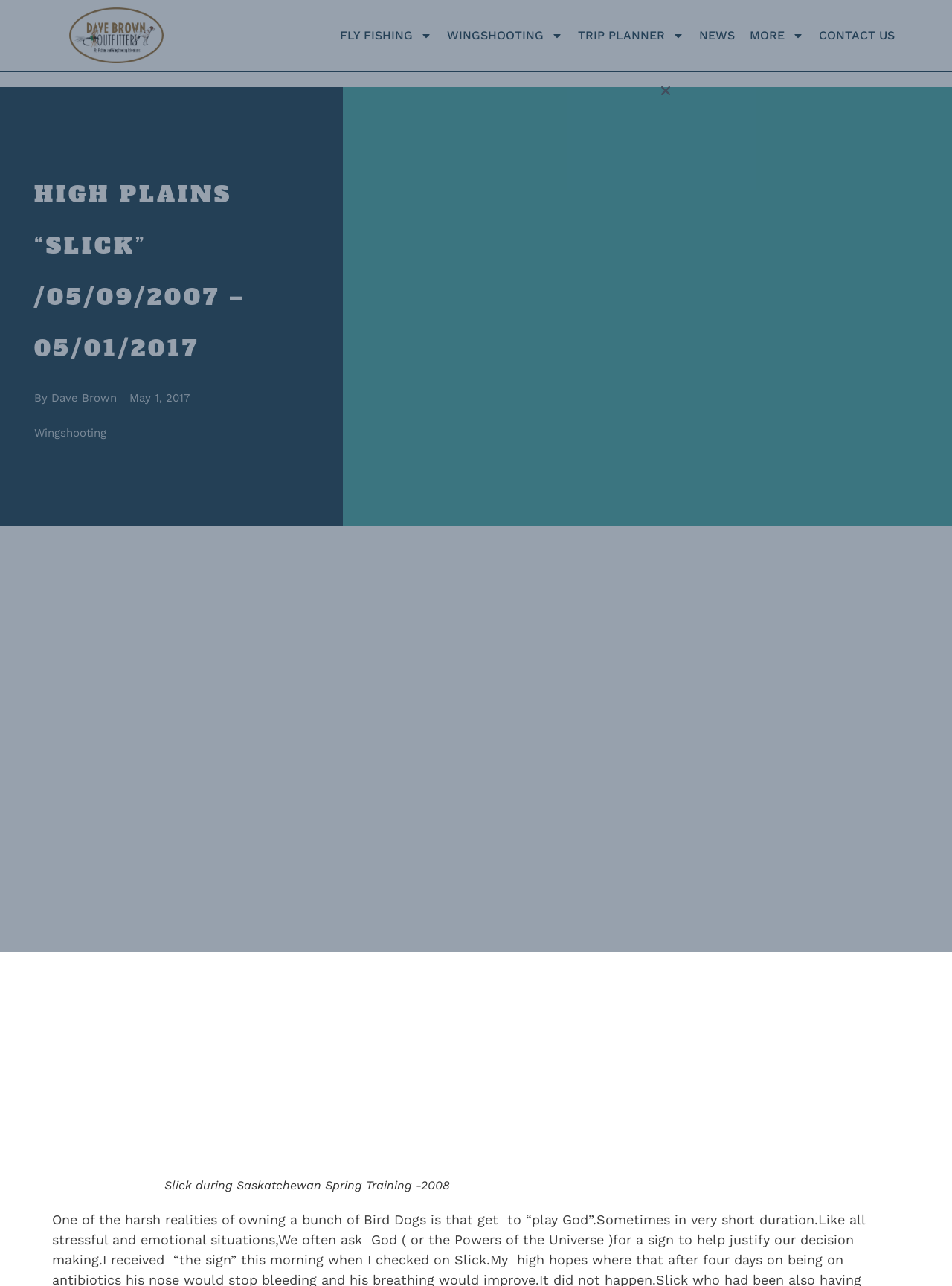Find the bounding box coordinates for the HTML element described as: "More". The coordinates should consist of four float values between 0 and 1, i.e., [left, top, right, bottom].

[0.788, 0.017, 0.845, 0.038]